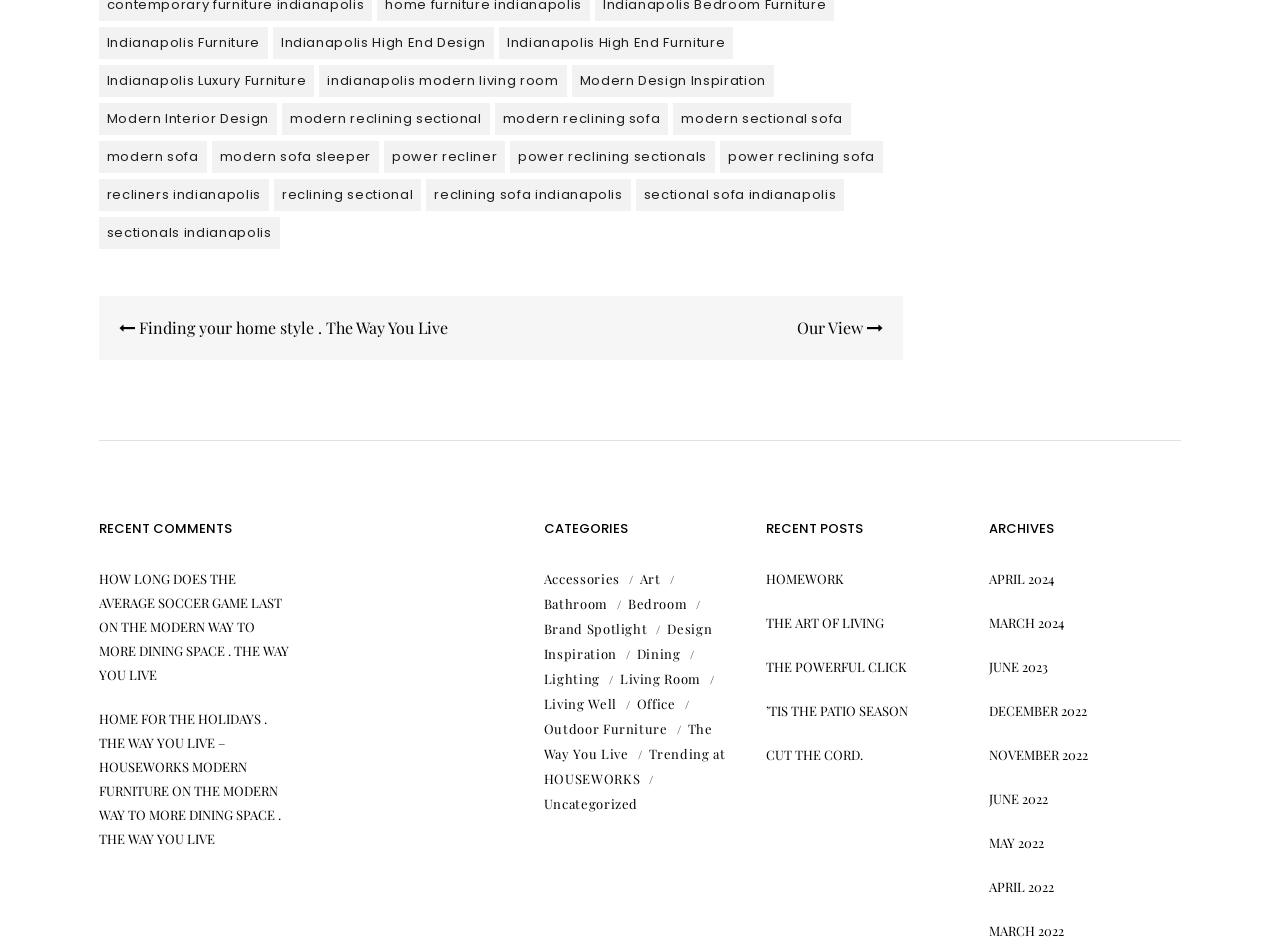Can you specify the bounding box coordinates for the region that should be clicked to fulfill this instruction: "Check 'APRIL 2024' archives".

[0.773, 0.606, 0.823, 0.624]